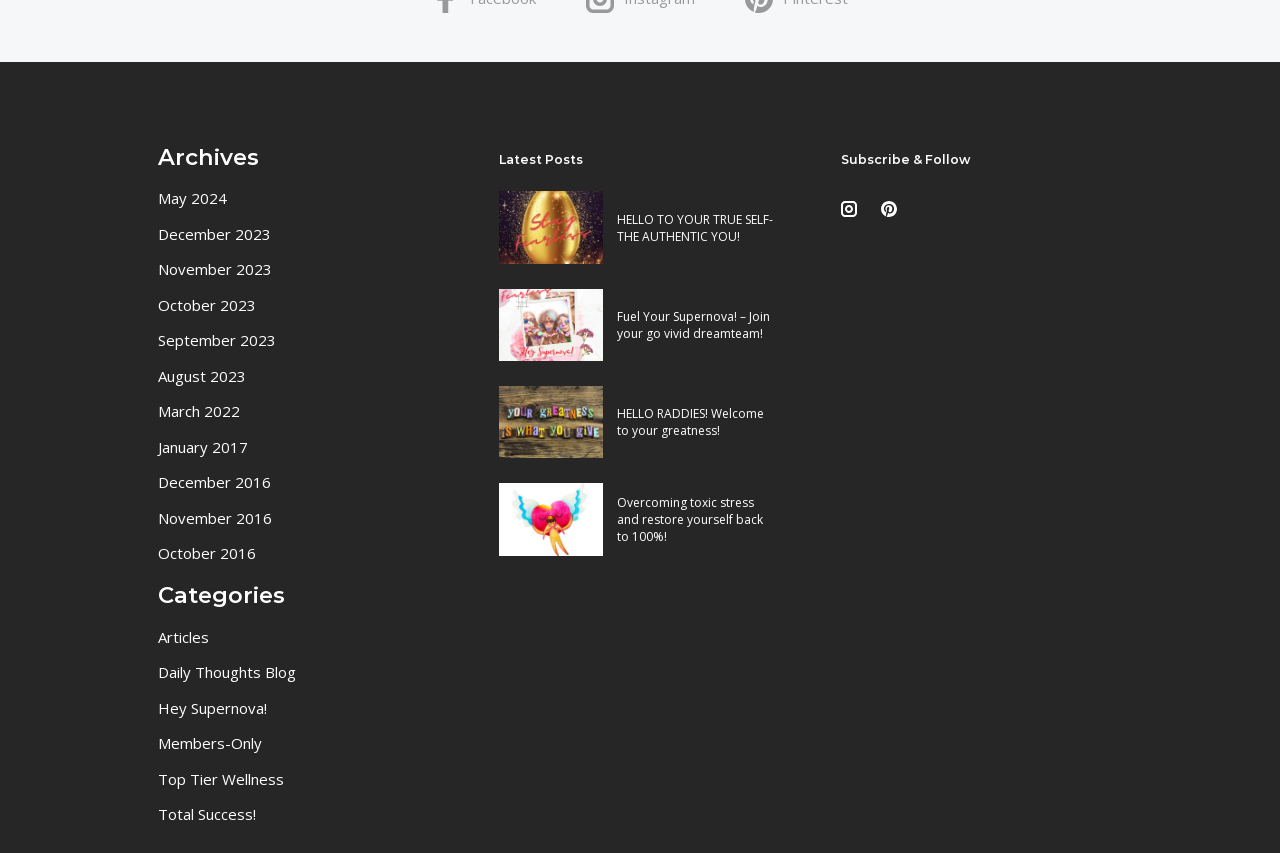Locate the bounding box coordinates of the element's region that should be clicked to carry out the following instruction: "Read the latest post 'HELLO TO YOUR TRUE SELF- THE AUTHENTIC YOU!'". The coordinates need to be four float numbers between 0 and 1, i.e., [left, top, right, bottom].

[0.482, 0.247, 0.604, 0.287]